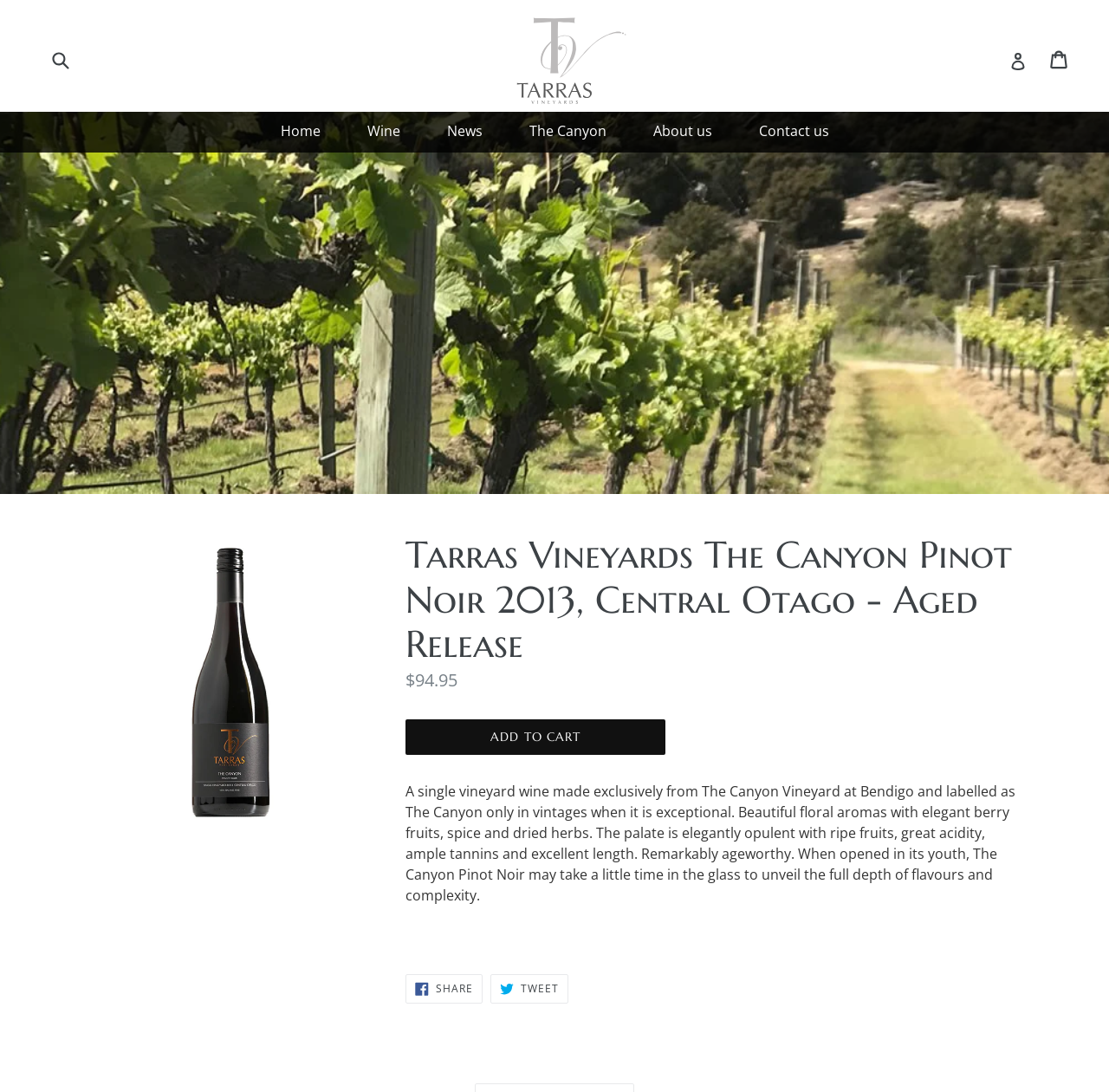Provide a brief response to the question using a single word or phrase: 
What is the price of the wine?

$94.95